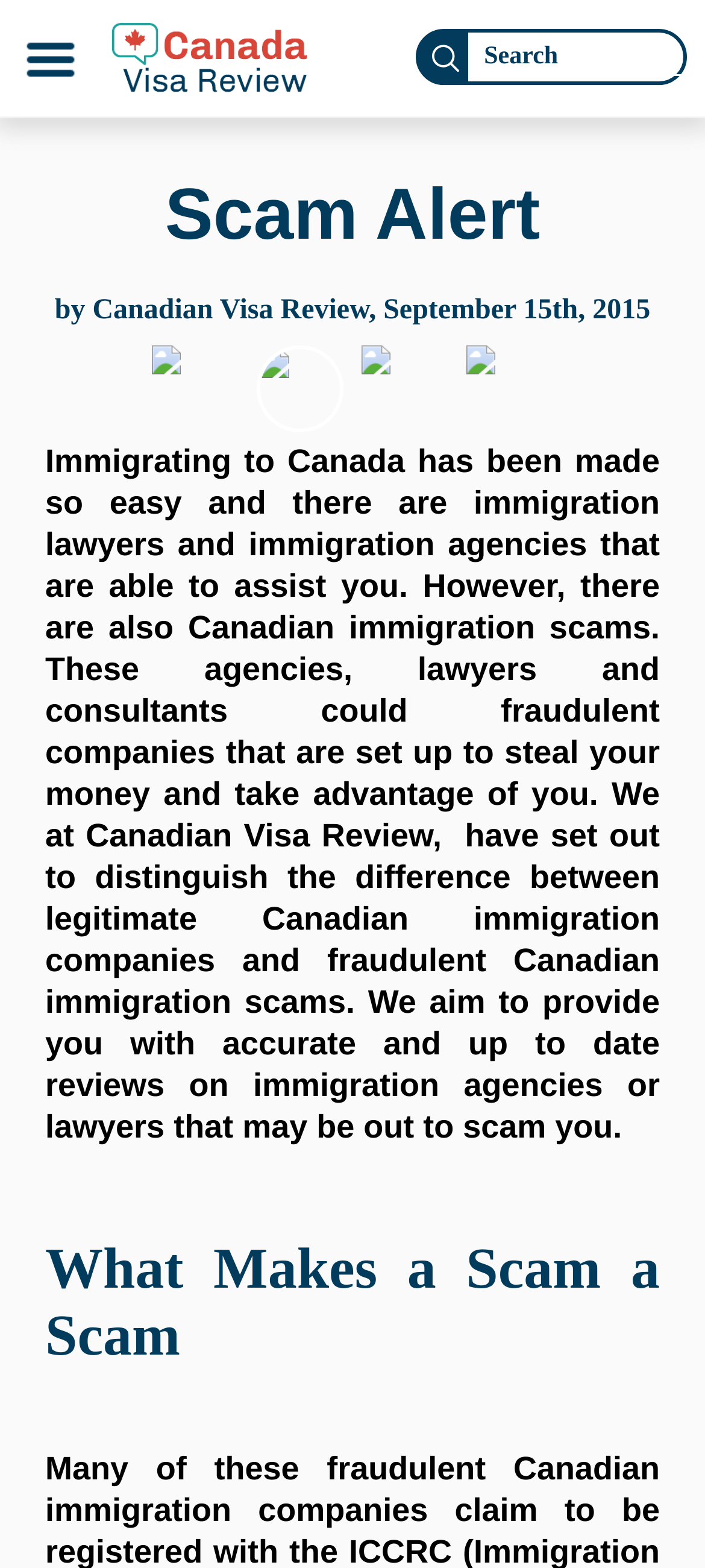What is the purpose of Canadian Visa Review?
Observe the image and answer the question with a one-word or short phrase response.

To distinguish legitimate and fraudulent immigration companies